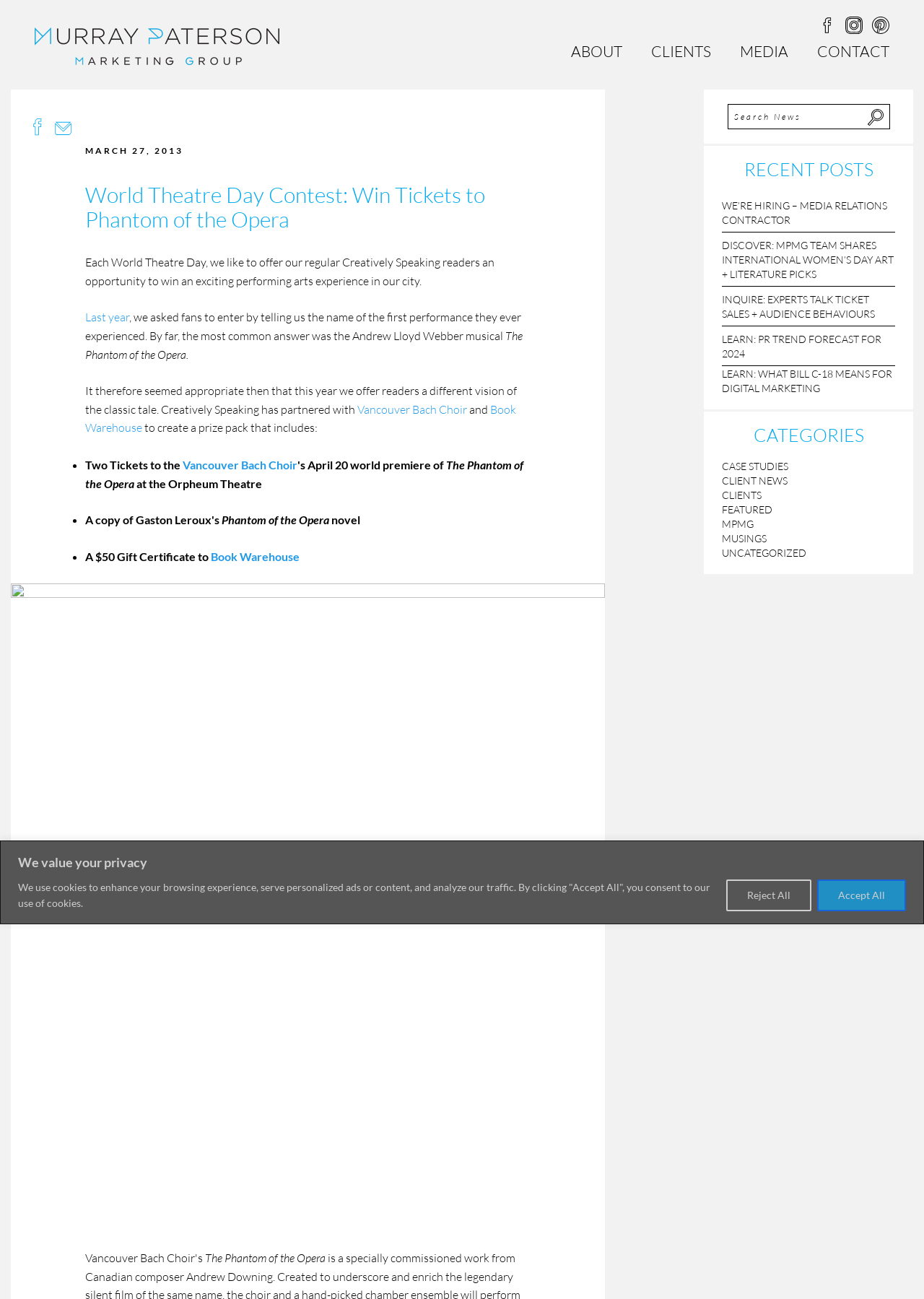What is the name of the choir partnering with Book Warehouse for the contest?
Make sure to answer the question with a detailed and comprehensive explanation.

I read the text in the main content area and found that the Vancouver Bach Choir is partnering with Book Warehouse to offer a prize pack for the contest.